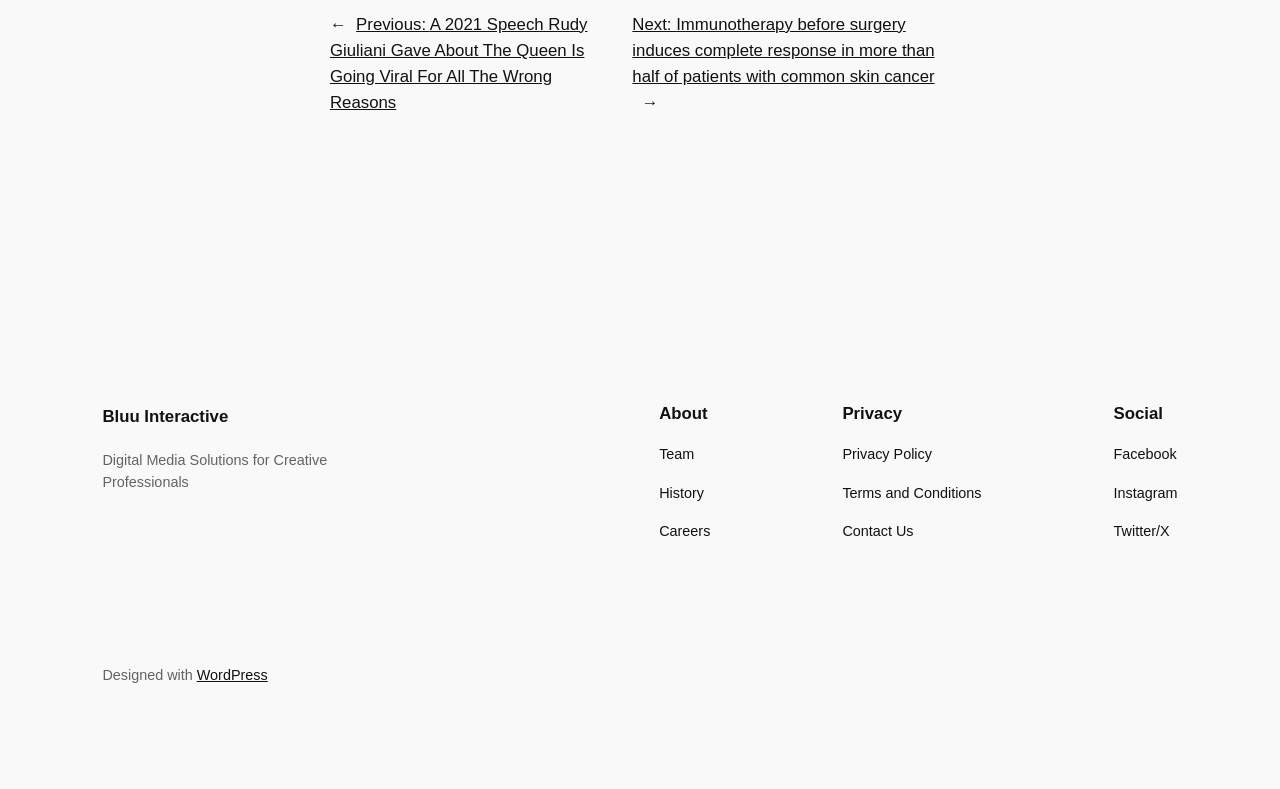Find the bounding box coordinates of the clickable area that will achieve the following instruction: "go to previous article".

[0.258, 0.019, 0.459, 0.142]